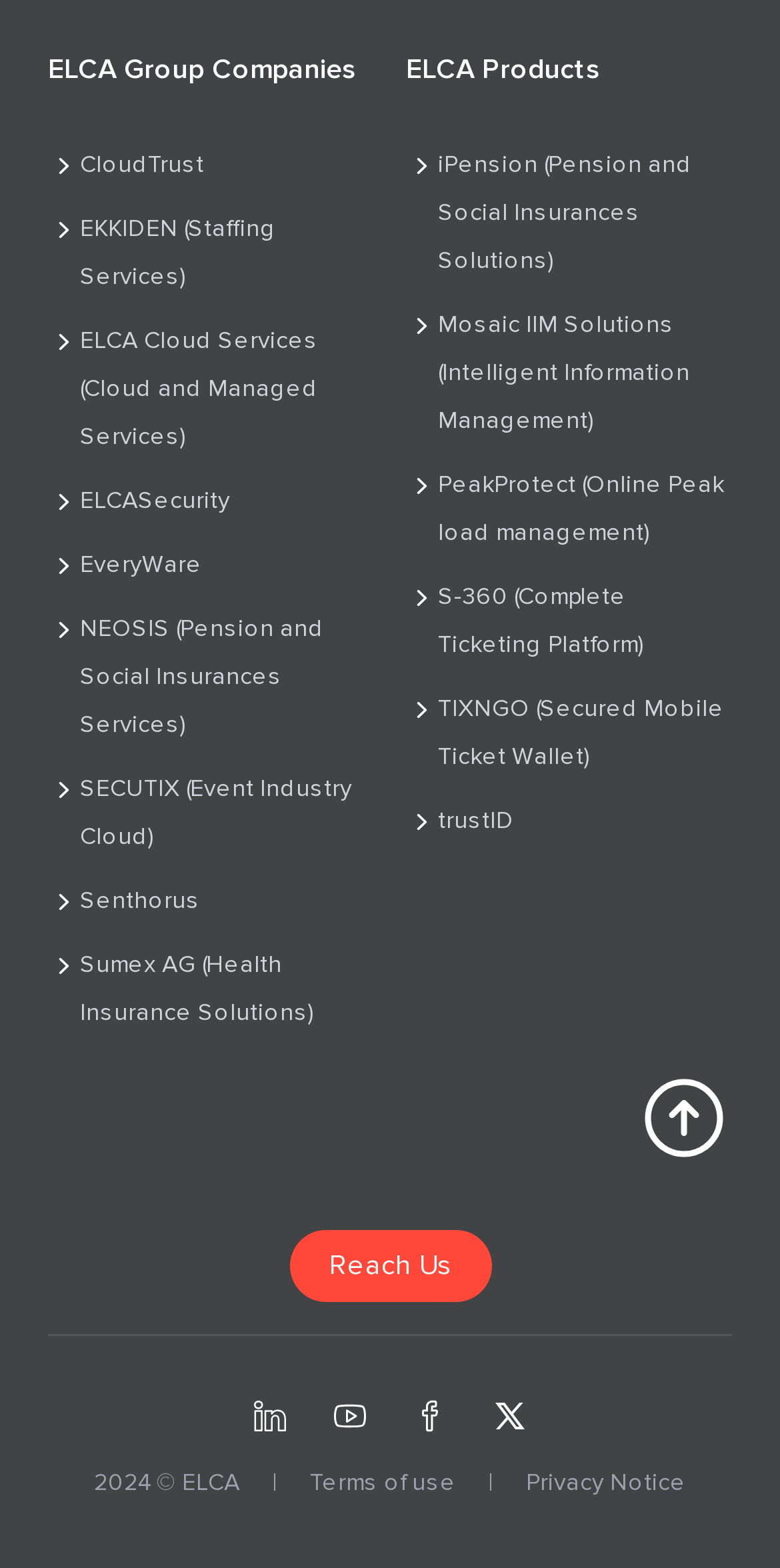Can you give a comprehensive explanation to the question given the content of the image?
What year is mentioned in the footer section?

I found the year '2024' mentioned in the footer section of the webpage, specifically in the static text element with bounding box coordinates [0.121, 0.936, 0.192, 0.955].